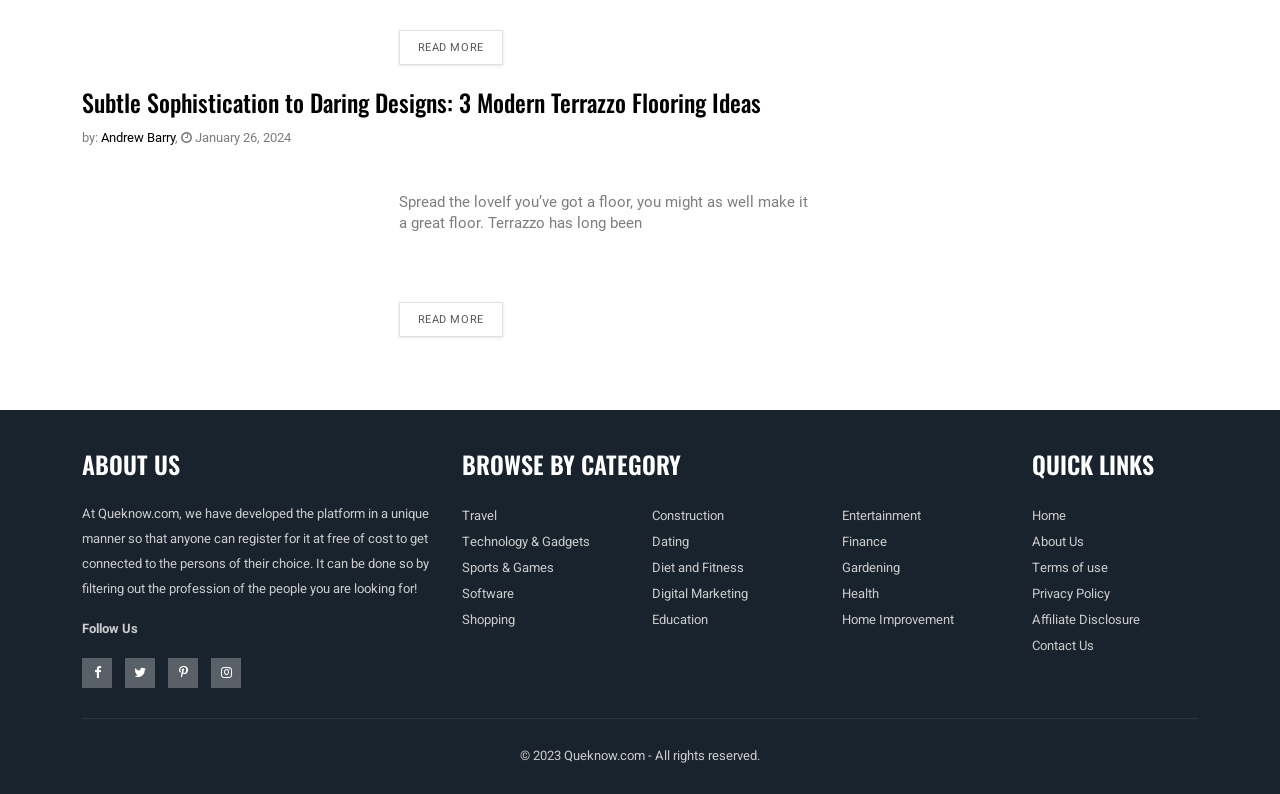Specify the bounding box coordinates of the element's region that should be clicked to achieve the following instruction: "Contact Us". The bounding box coordinates consist of four float numbers between 0 and 1, in the format [left, top, right, bottom].

[0.806, 0.802, 0.855, 0.826]